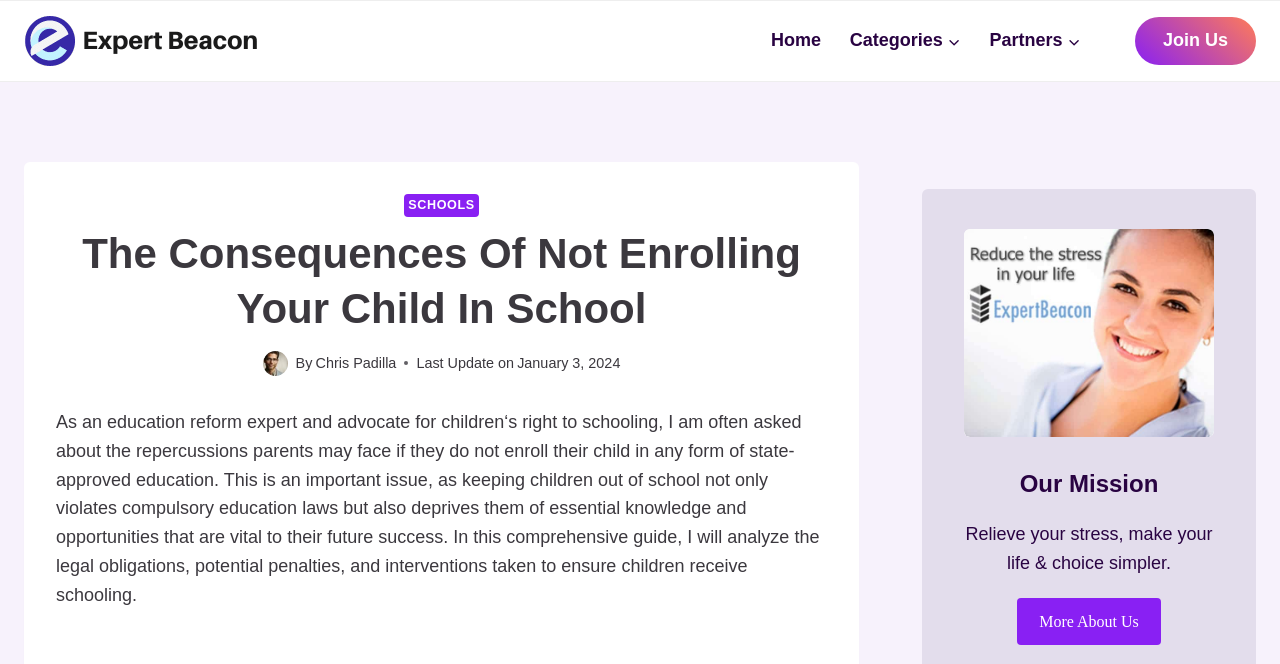Use a single word or phrase to answer the question: 
What is the purpose of the webpage?

To analyze legal obligations and penalties